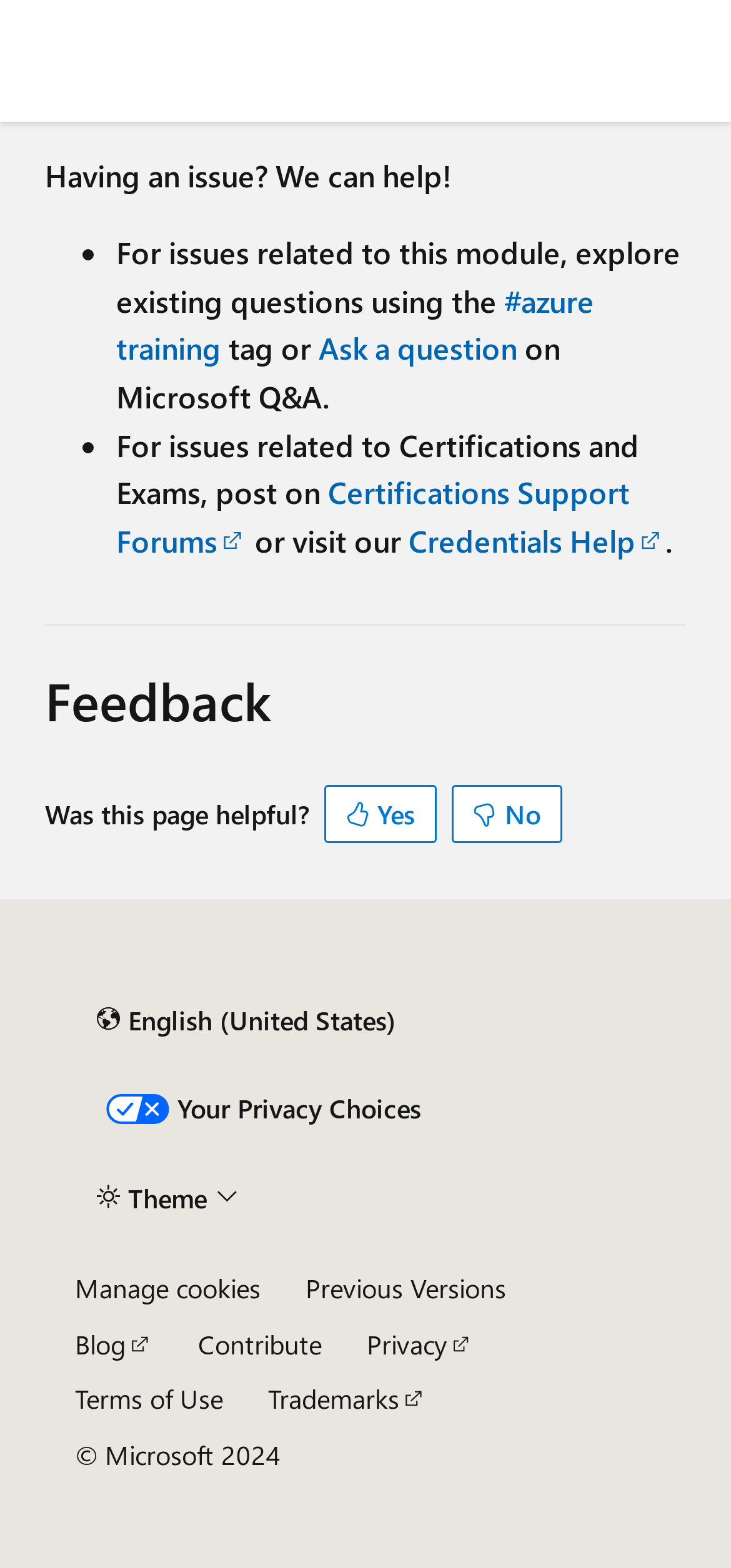Pinpoint the bounding box coordinates of the area that must be clicked to complete this instruction: "Provide feedback".

[0.444, 0.501, 0.597, 0.538]